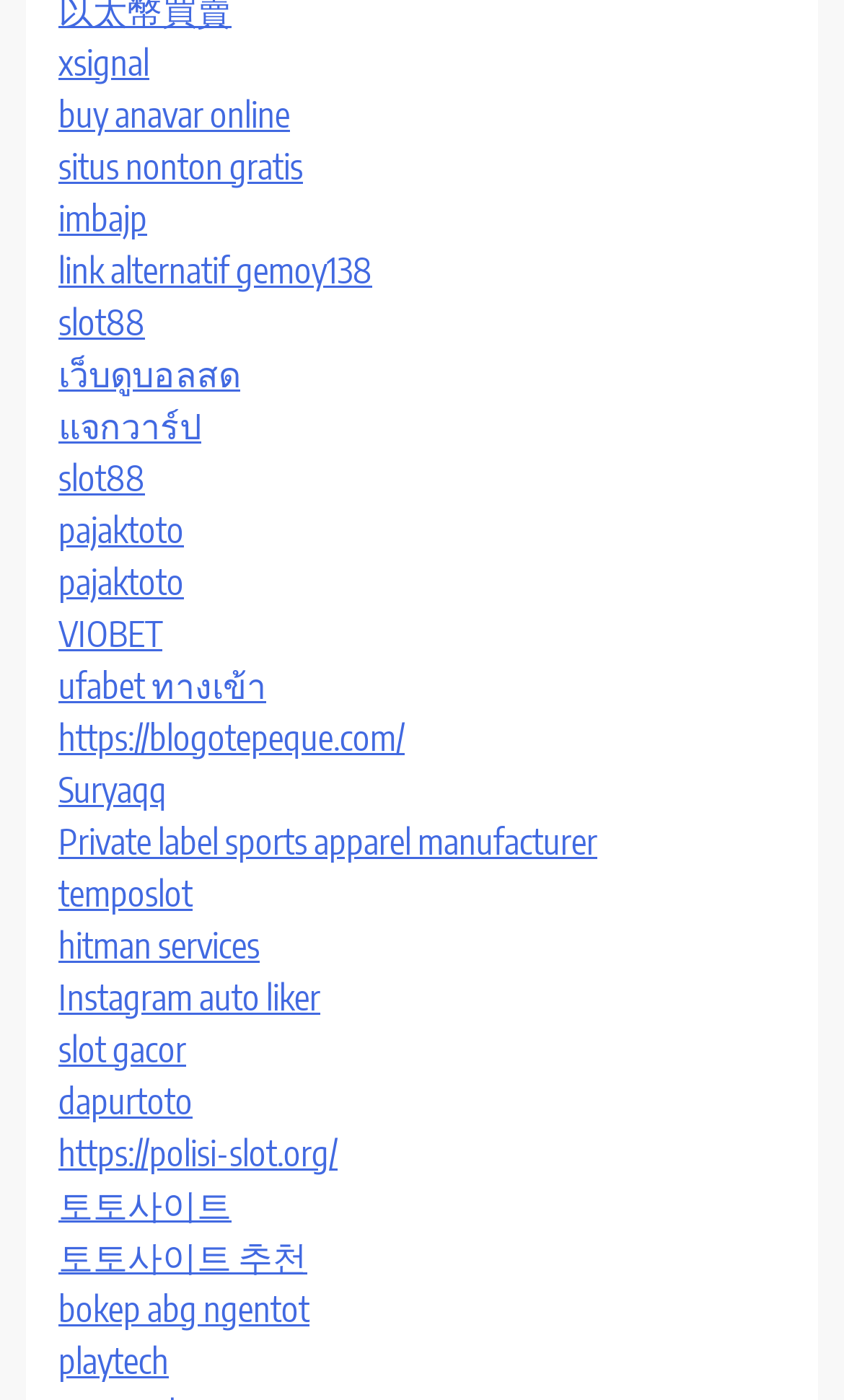How many links are on the webpage?
Please provide a single word or phrase as the answer based on the screenshot.

24